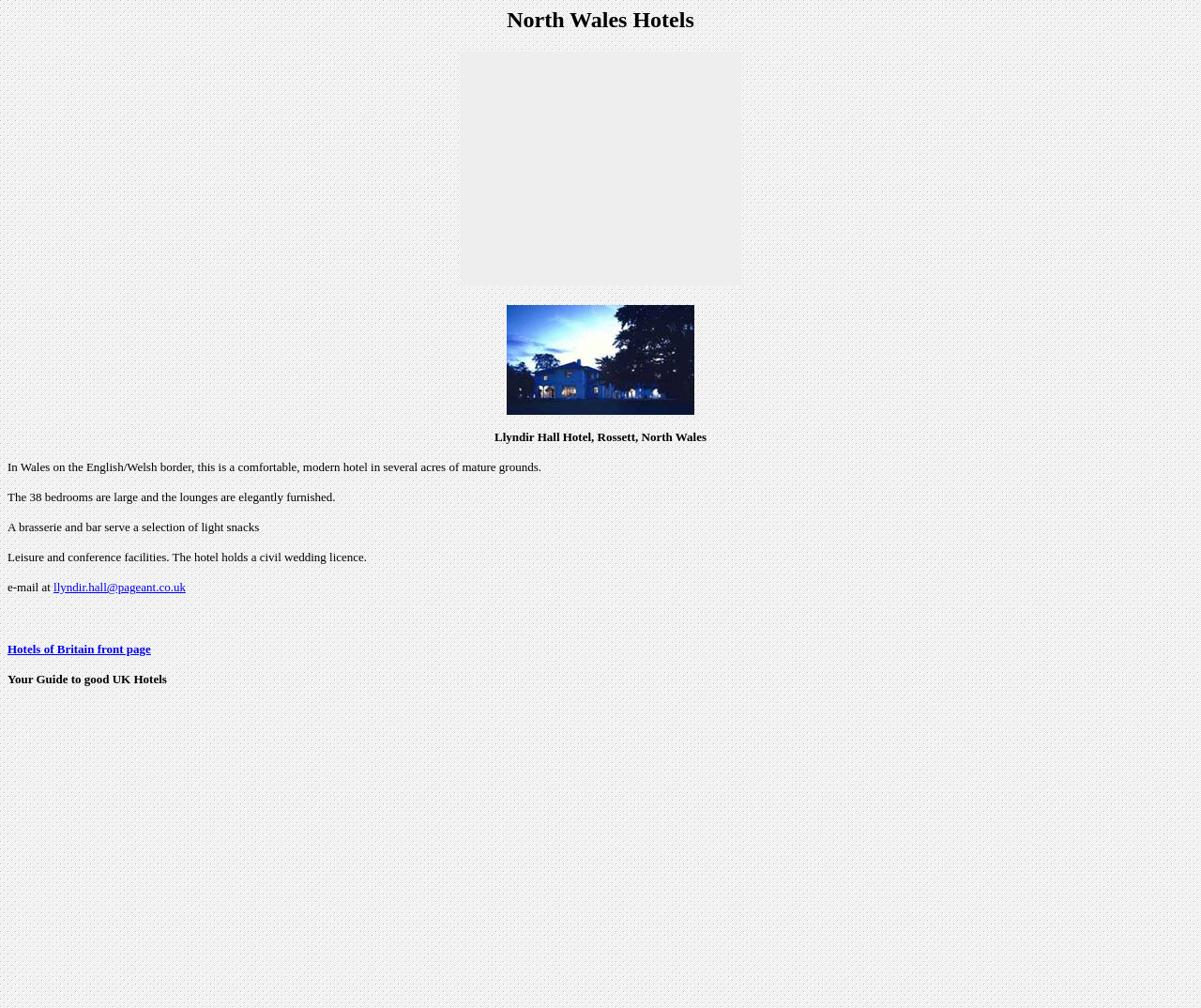Refer to the image and provide an in-depth answer to the question:
What facilities does the hotel have?

According to the webpage, the hotel has leisure and conference facilities, which is mentioned in the static text 'Leisure and conference facilities. The hotel holds a civil wedding licence'.